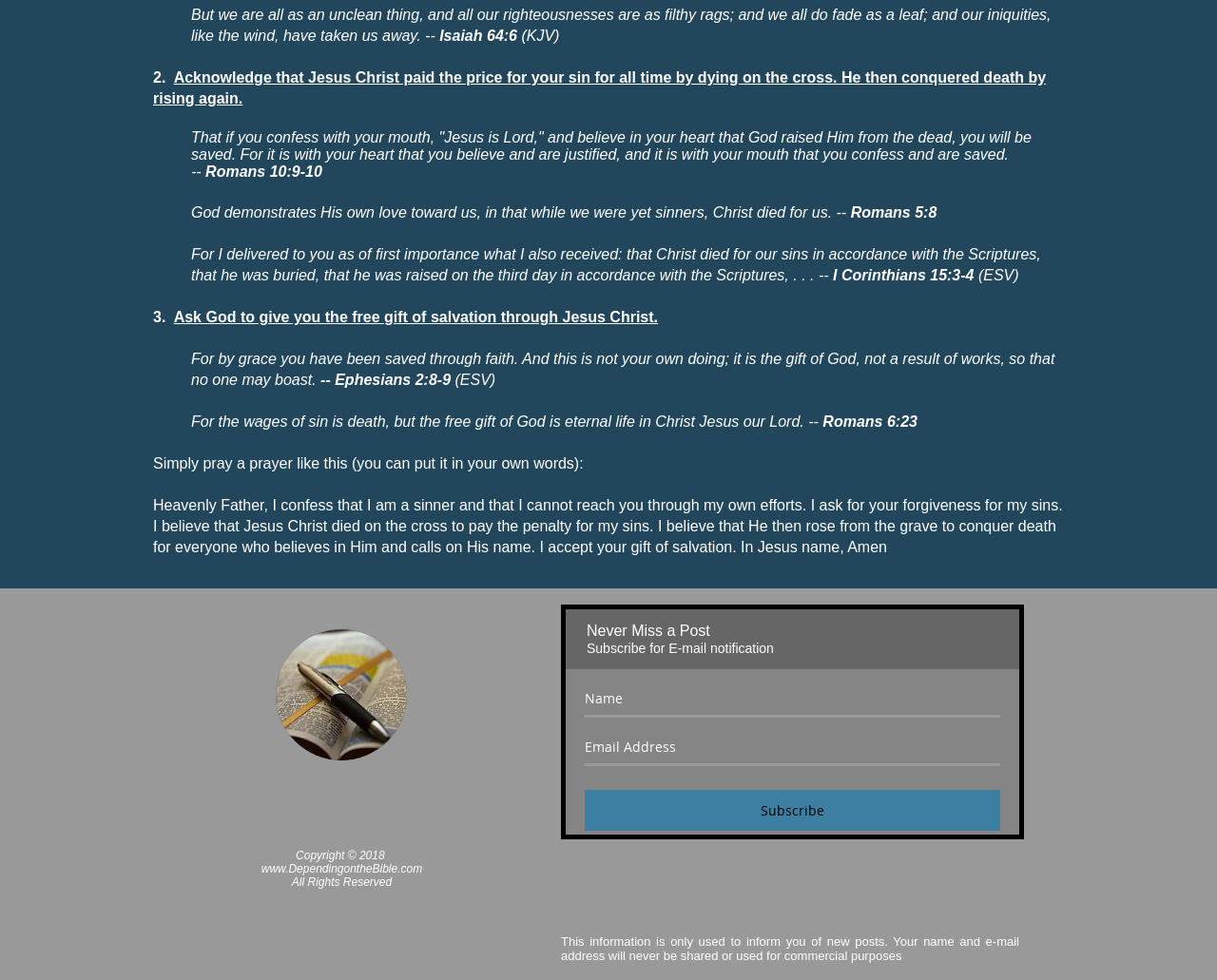Provide the bounding box coordinates of the HTML element described as: "www.DependingontheBible.com". The bounding box coordinates should be four float numbers between 0 and 1, i.e., [left, top, right, bottom].

[0.215, 0.88, 0.347, 0.894]